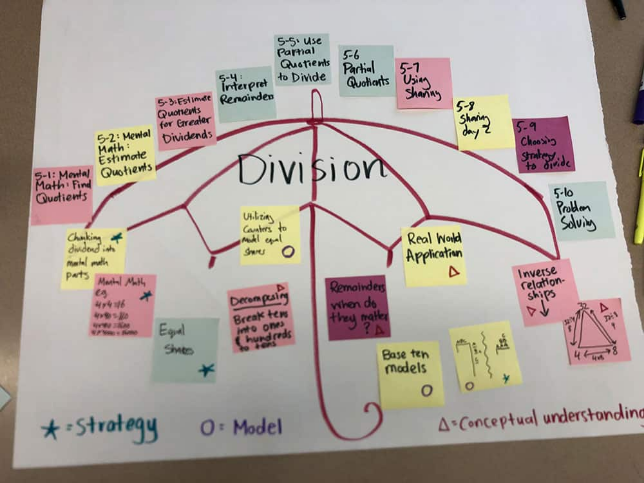Please reply with a single word or brief phrase to the question: 
What is the purpose of the concept map?

Educational purposes